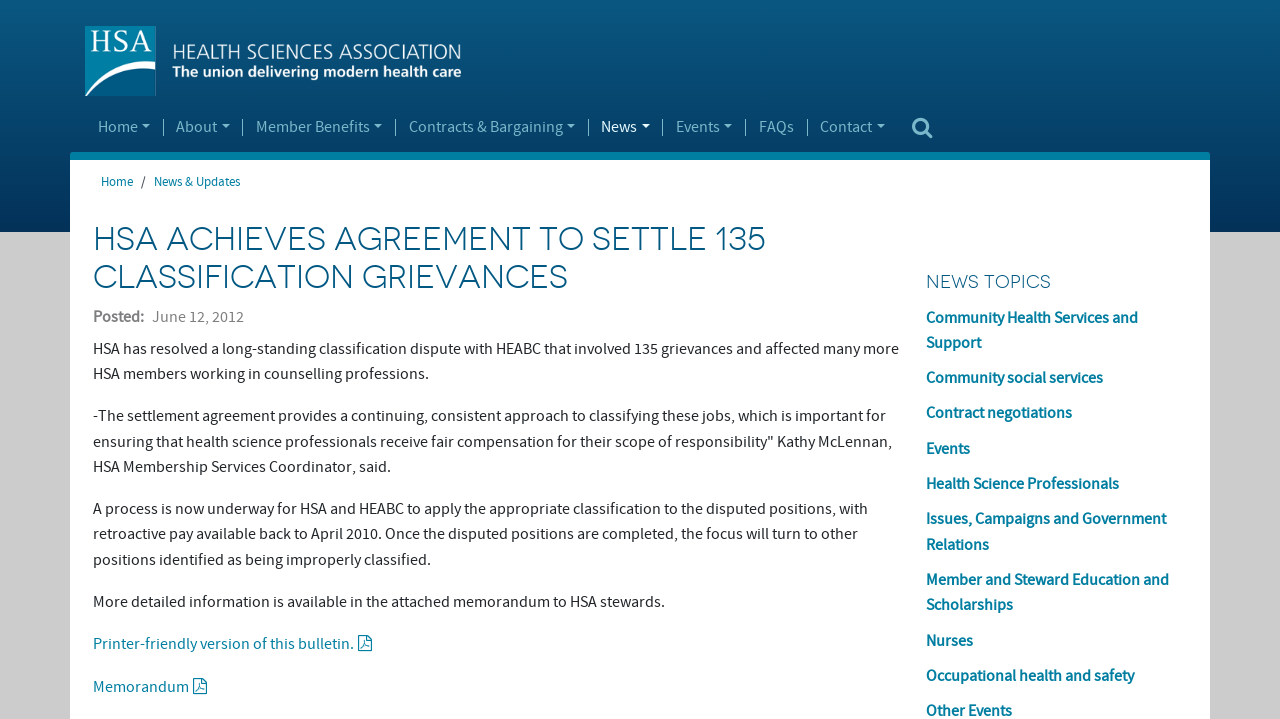What is the name of the organization?
Please answer the question with a single word or phrase, referencing the image.

Health Sciences Association